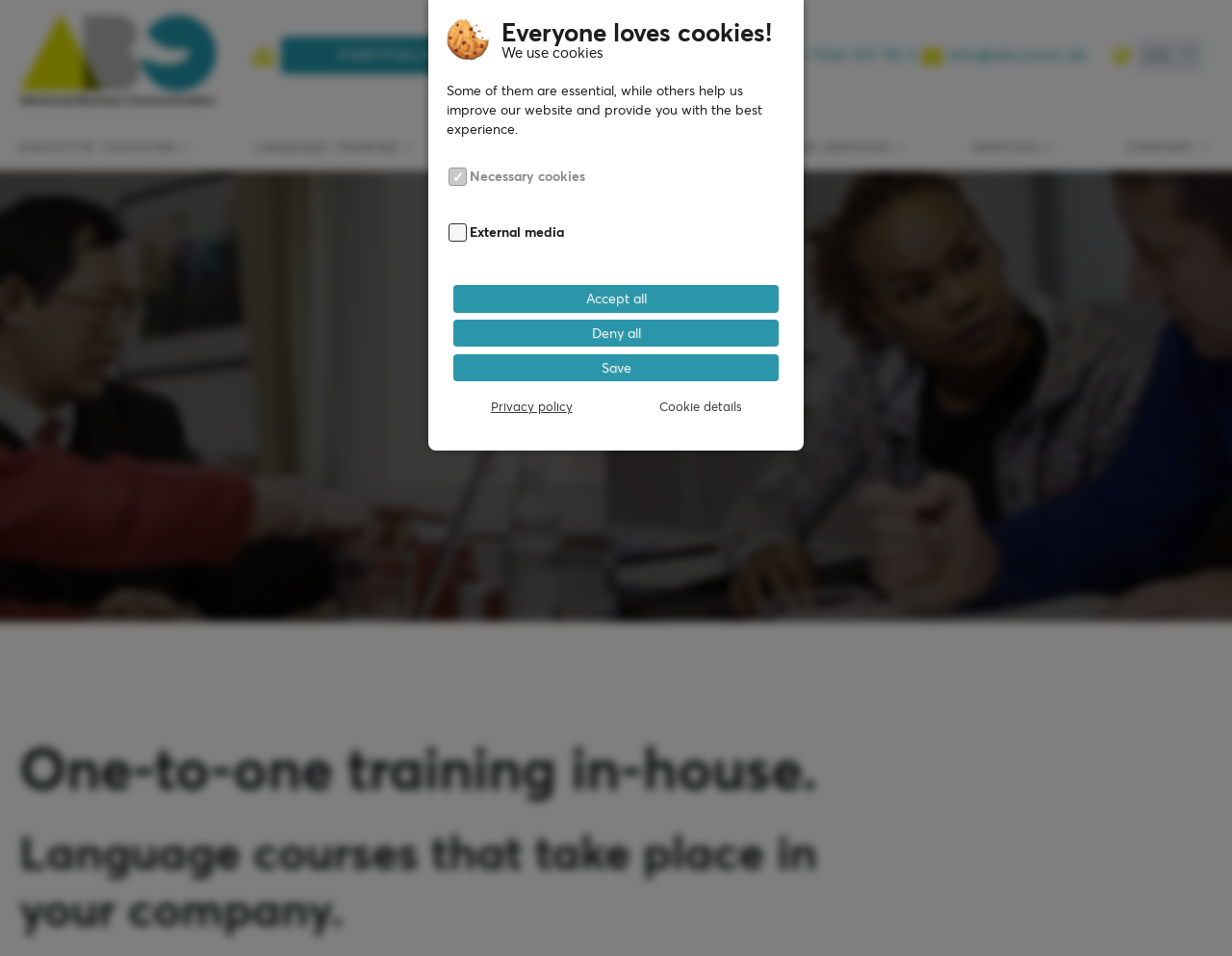What is the purpose of the 'One-to-one training' section?
Please answer the question with a detailed and comprehensive explanation.

I found the purpose of the 'One-to-one training' section by looking at the heading 'One-to-one training in-house.' and the subheading 'Language courses that take place in your company.'.